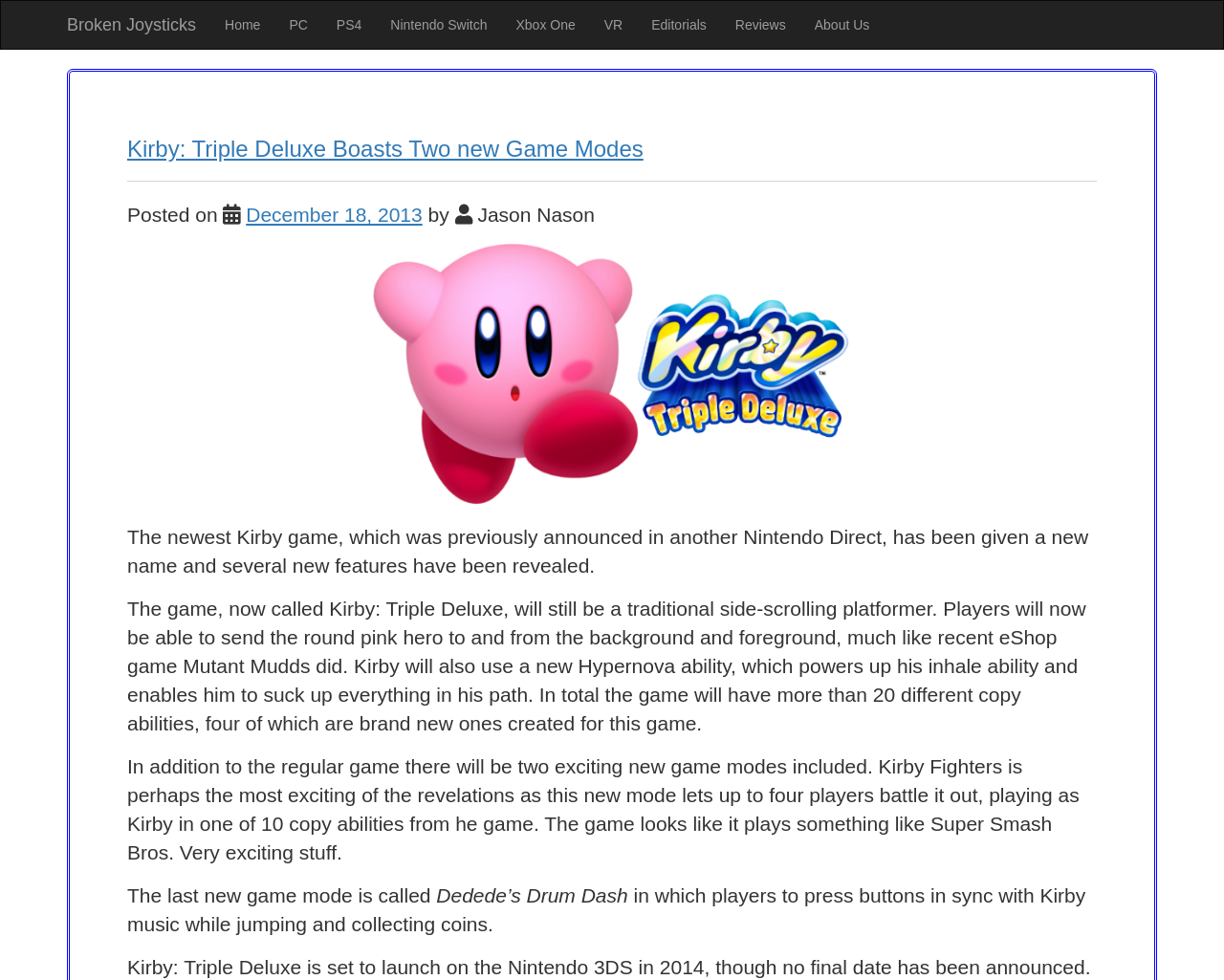Please give the bounding box coordinates of the area that should be clicked to fulfill the following instruction: "View the article about Kirby: Triple Deluxe". The coordinates should be in the format of four float numbers from 0 to 1, i.e., [left, top, right, bottom].

[0.104, 0.139, 0.526, 0.165]